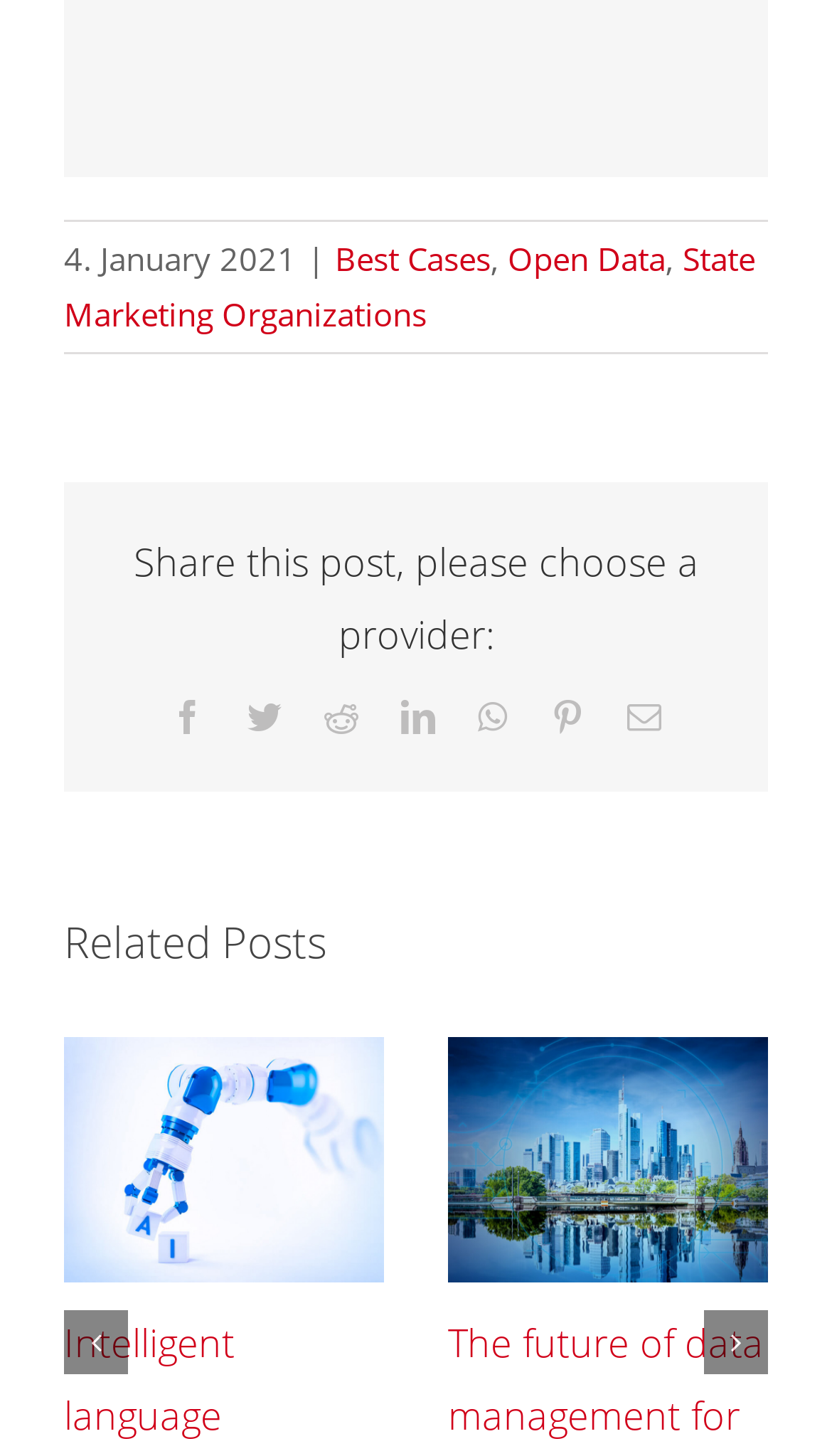Provide the bounding box coordinates for the UI element described in this sentence: "State Marketing Organizations". The coordinates should be four float values between 0 and 1, i.e., [left, top, right, bottom].

[0.077, 0.163, 0.908, 0.229]